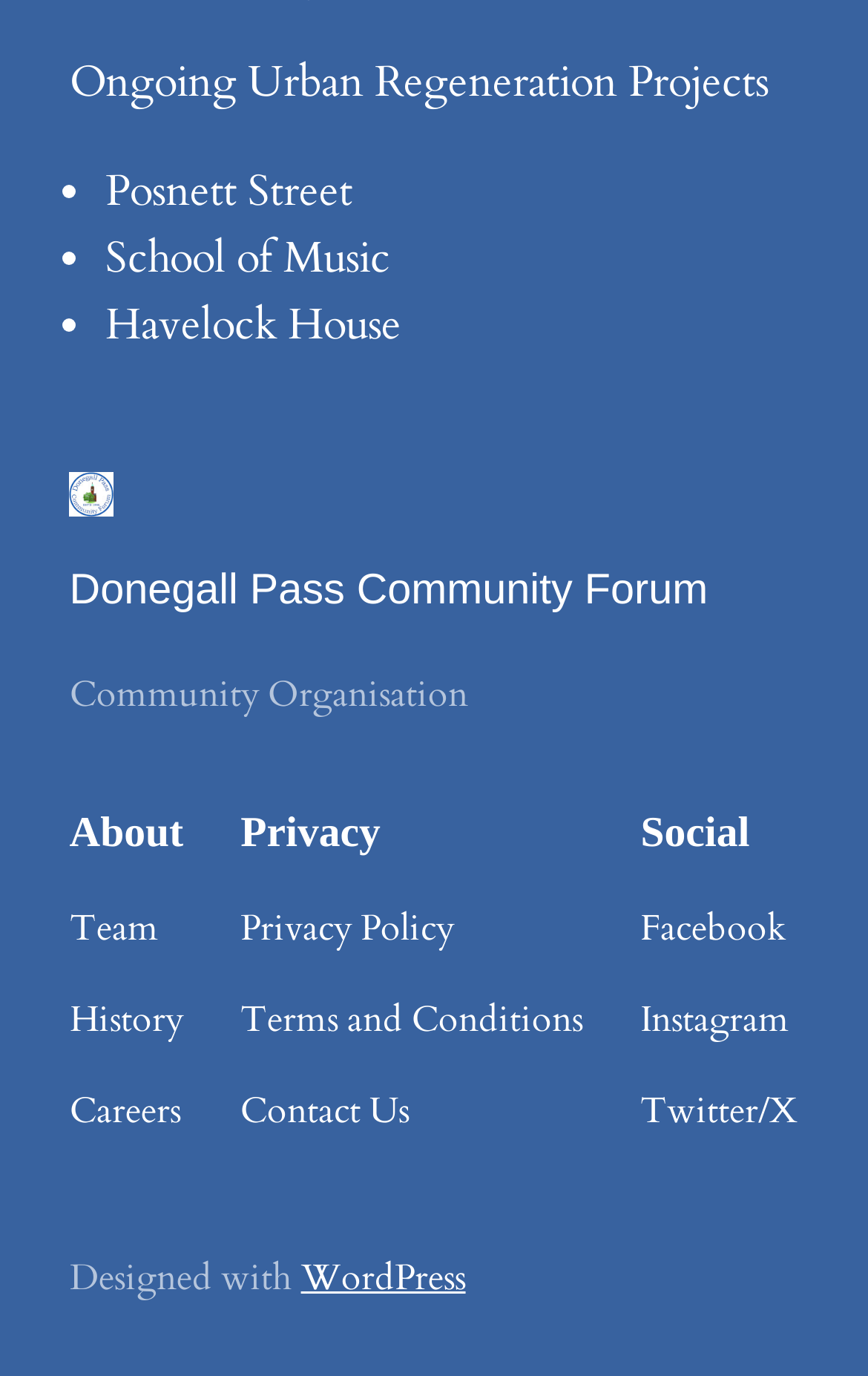Please specify the bounding box coordinates of the clickable section necessary to execute the following command: "follow on Facebook".

[0.738, 0.656, 0.907, 0.696]